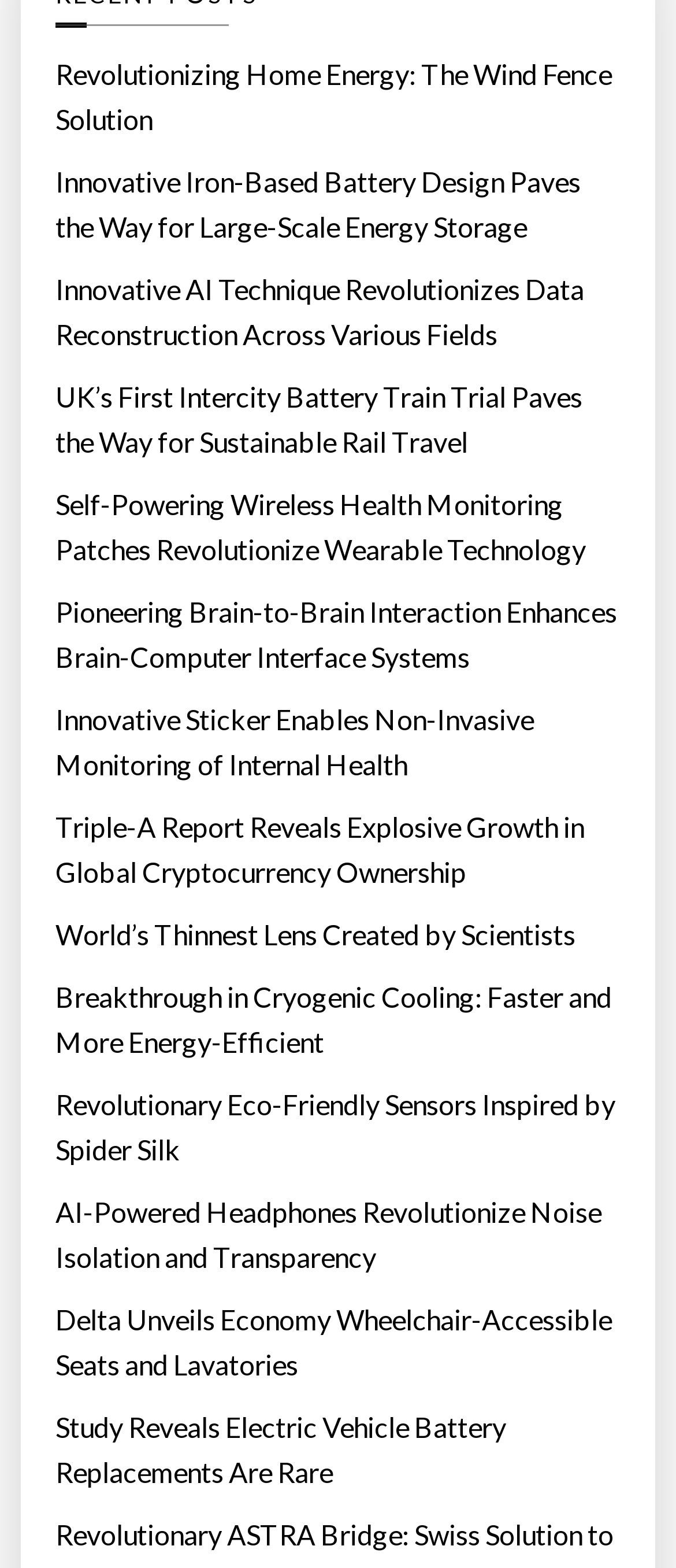Can you show the bounding box coordinates of the region to click on to complete the task described in the instruction: "Explore Self-Powering Wireless Health Monitoring Patches"?

[0.082, 0.308, 0.918, 0.365]